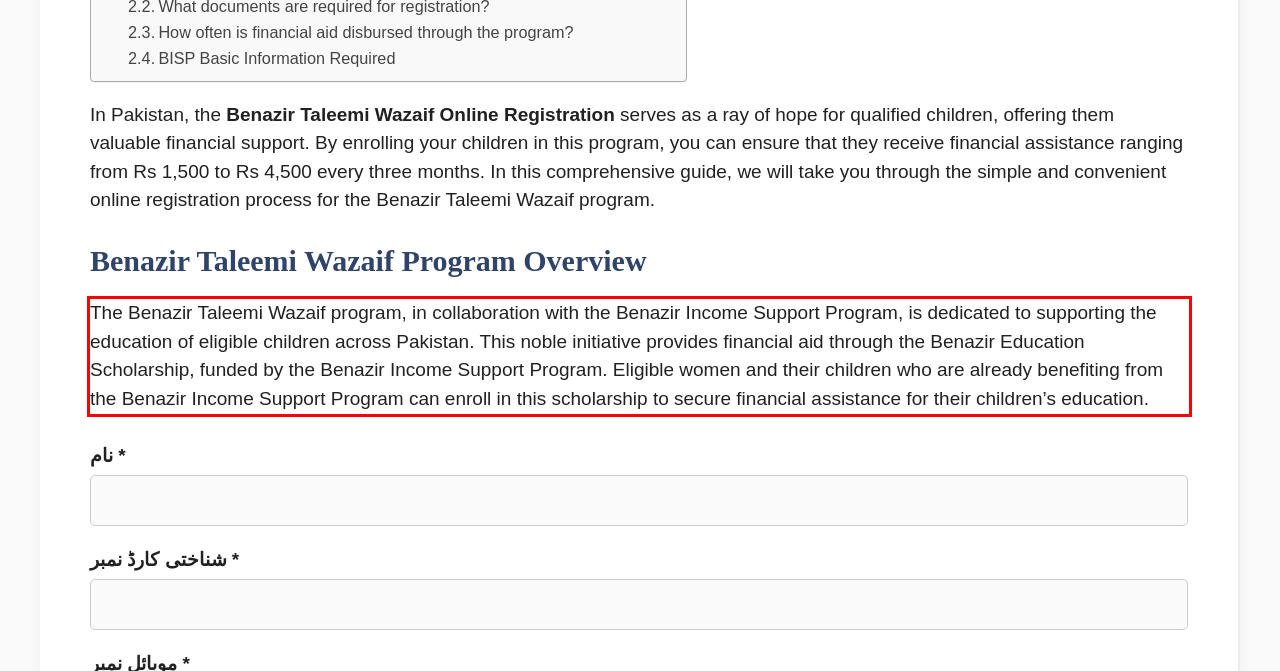Please examine the webpage screenshot and extract the text within the red bounding box using OCR.

The Benazir Taleemi Wazaif program, in collaboration with the Benazir Income Support Program, is dedicated to supporting the education of eligible children across Pakistan. This noble initiative provides financial aid through the Benazir Education Scholarship, funded by the Benazir Income Support Program. Eligible women and their children who are already benefiting from the Benazir Income Support Program can enroll in this scholarship to secure financial assistance for their children’s education.